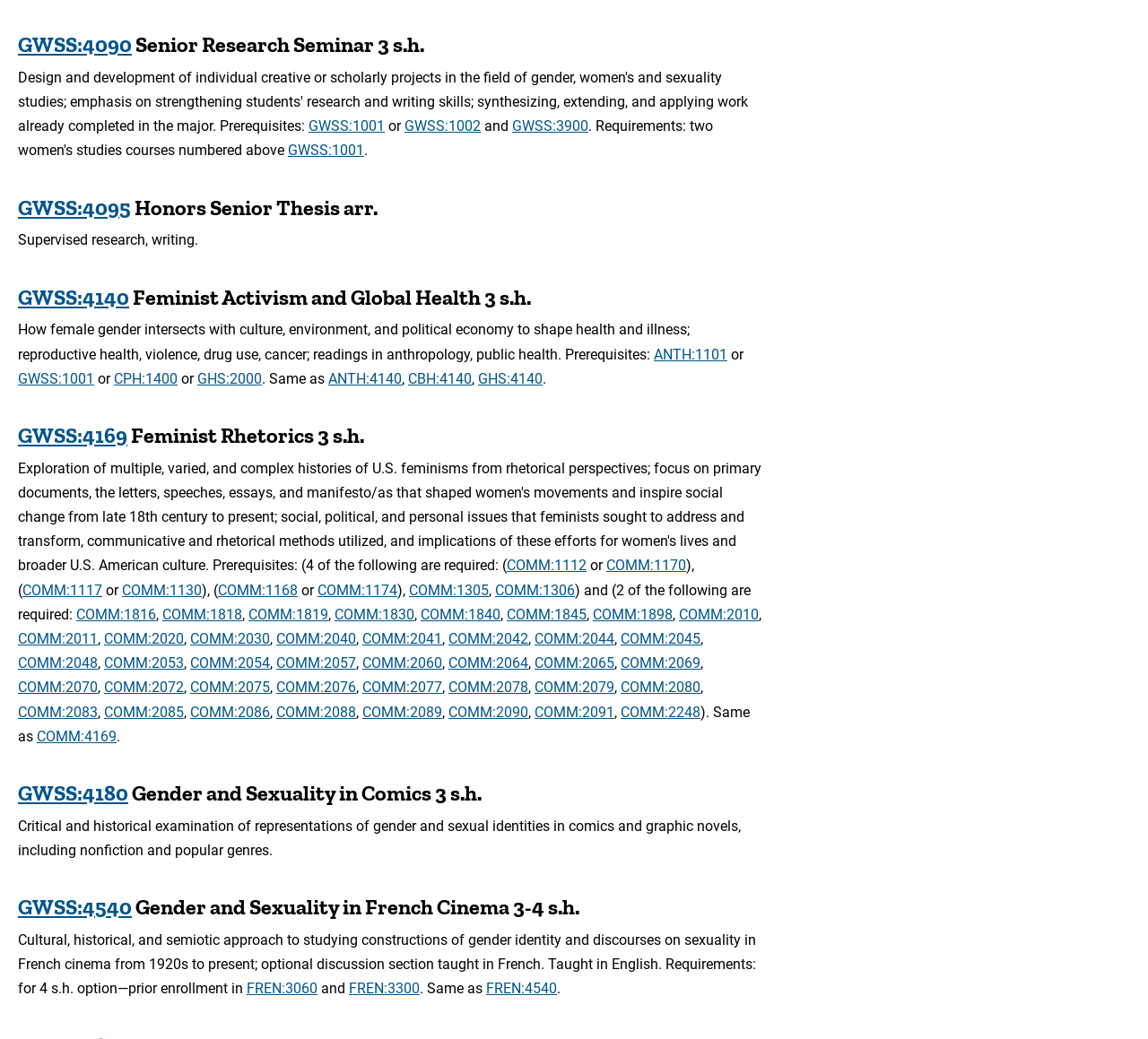Determine the bounding box of the UI component based on this description: "← Previous Post". The bounding box coordinates should be four float values between 0 and 1, i.e., [left, top, right, bottom].

None